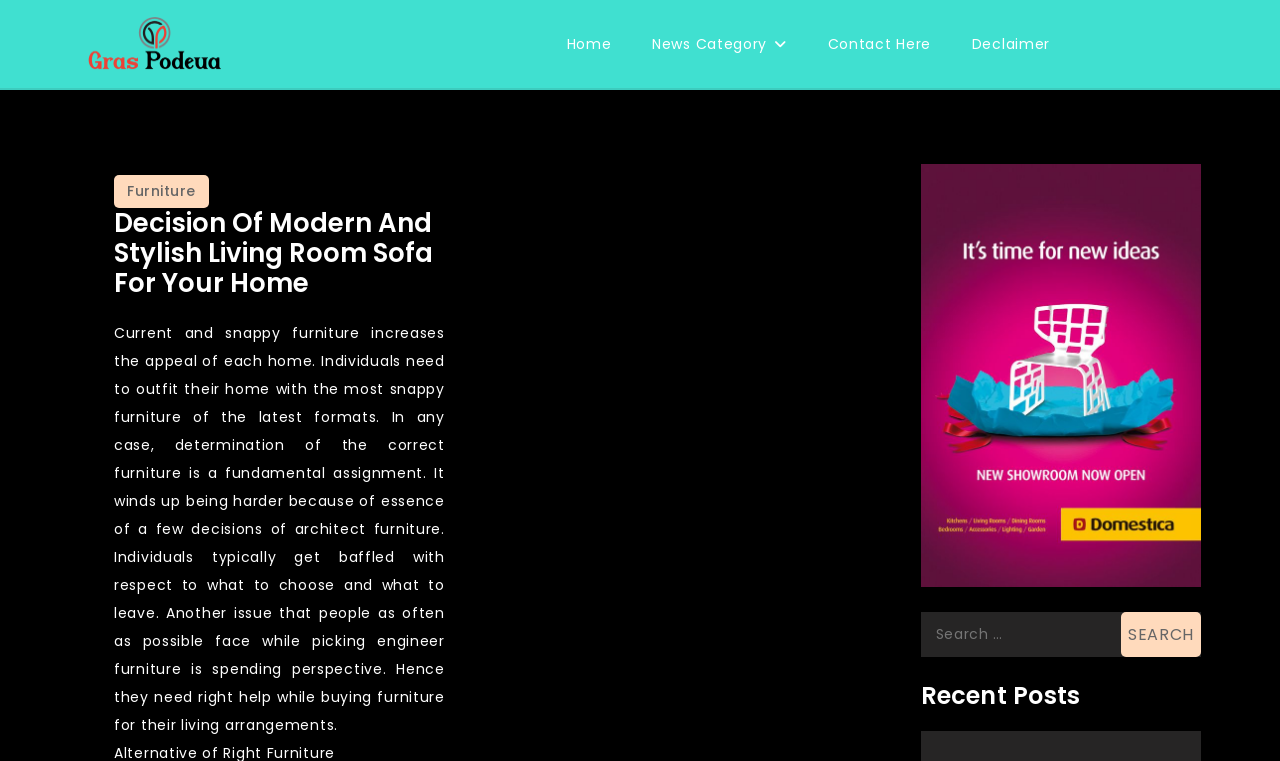Extract the bounding box coordinates for the described element: "parent_node: Published book". The coordinates should be represented as four float numbers between 0 and 1: [left, top, right, bottom].

[0.062, 0.02, 0.179, 0.094]